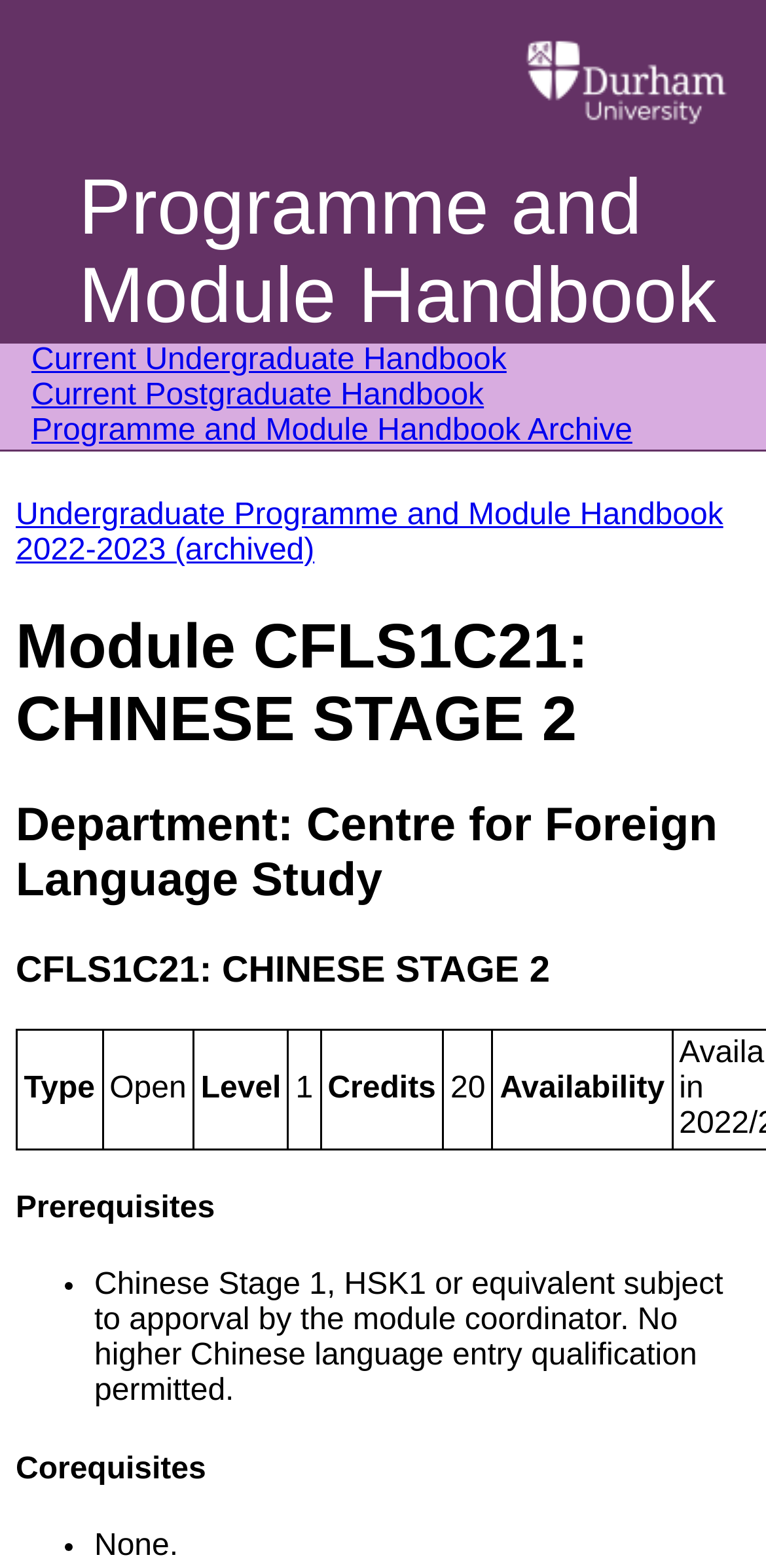Are there any corequisites for the module? From the image, respond with a single word or brief phrase.

None